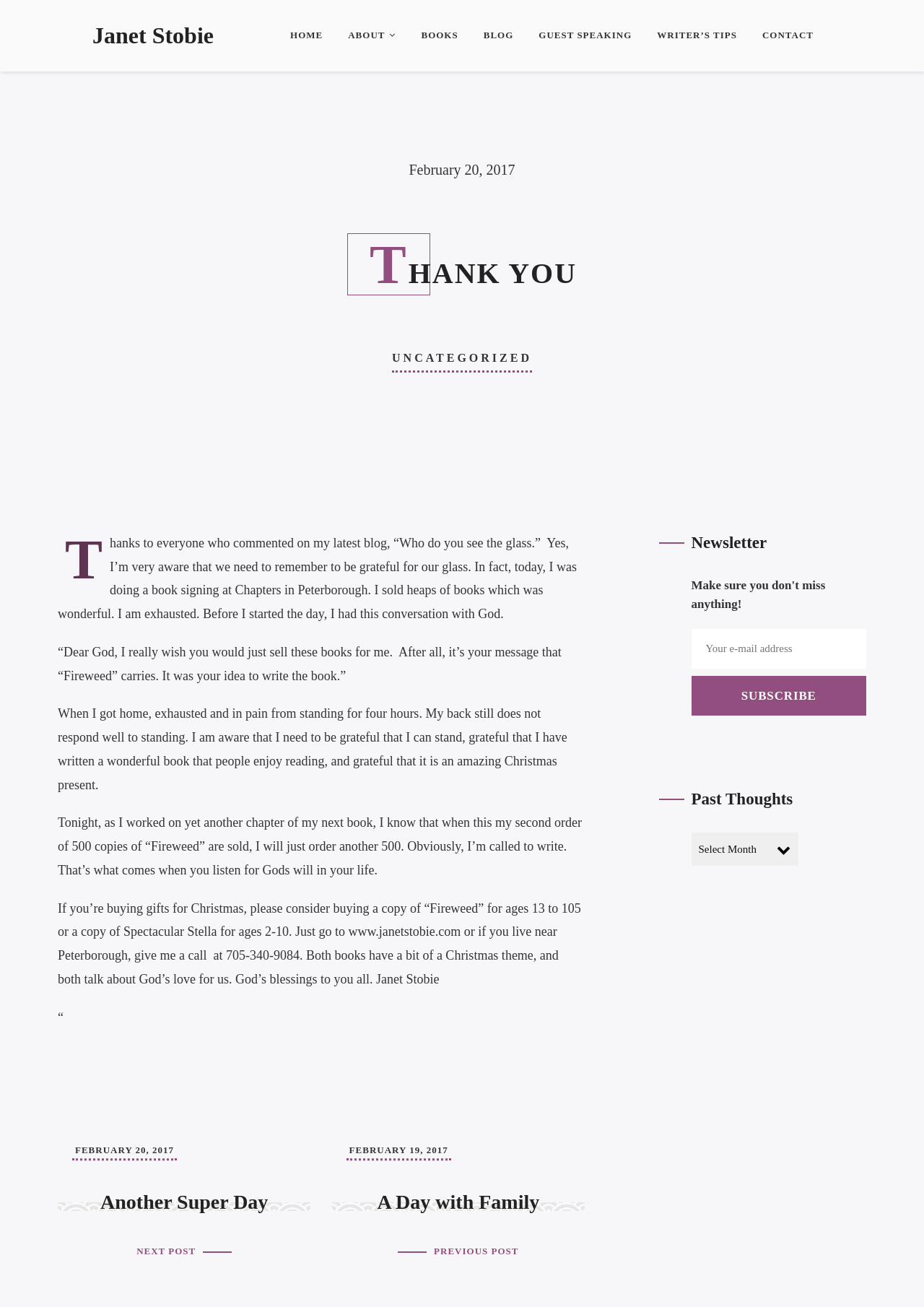Please indicate the bounding box coordinates of the element's region to be clicked to achieve the instruction: "Subscribe to the newsletter". Provide the coordinates as four float numbers between 0 and 1, i.e., [left, top, right, bottom].

[0.748, 0.517, 0.938, 0.547]